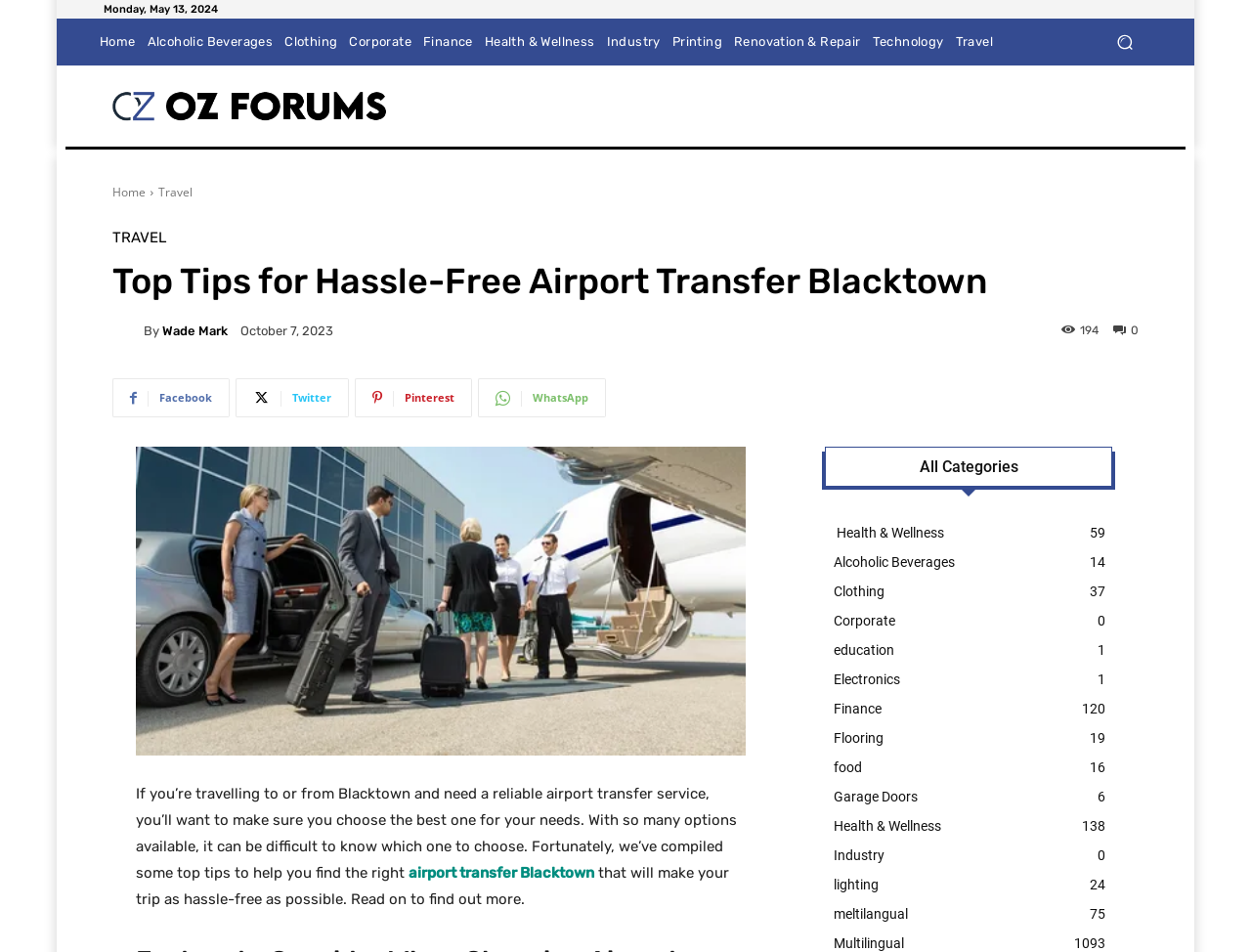What is the purpose of the article?
Use the screenshot to answer the question with a single word or phrase.

To help find a reliable airport transfer service